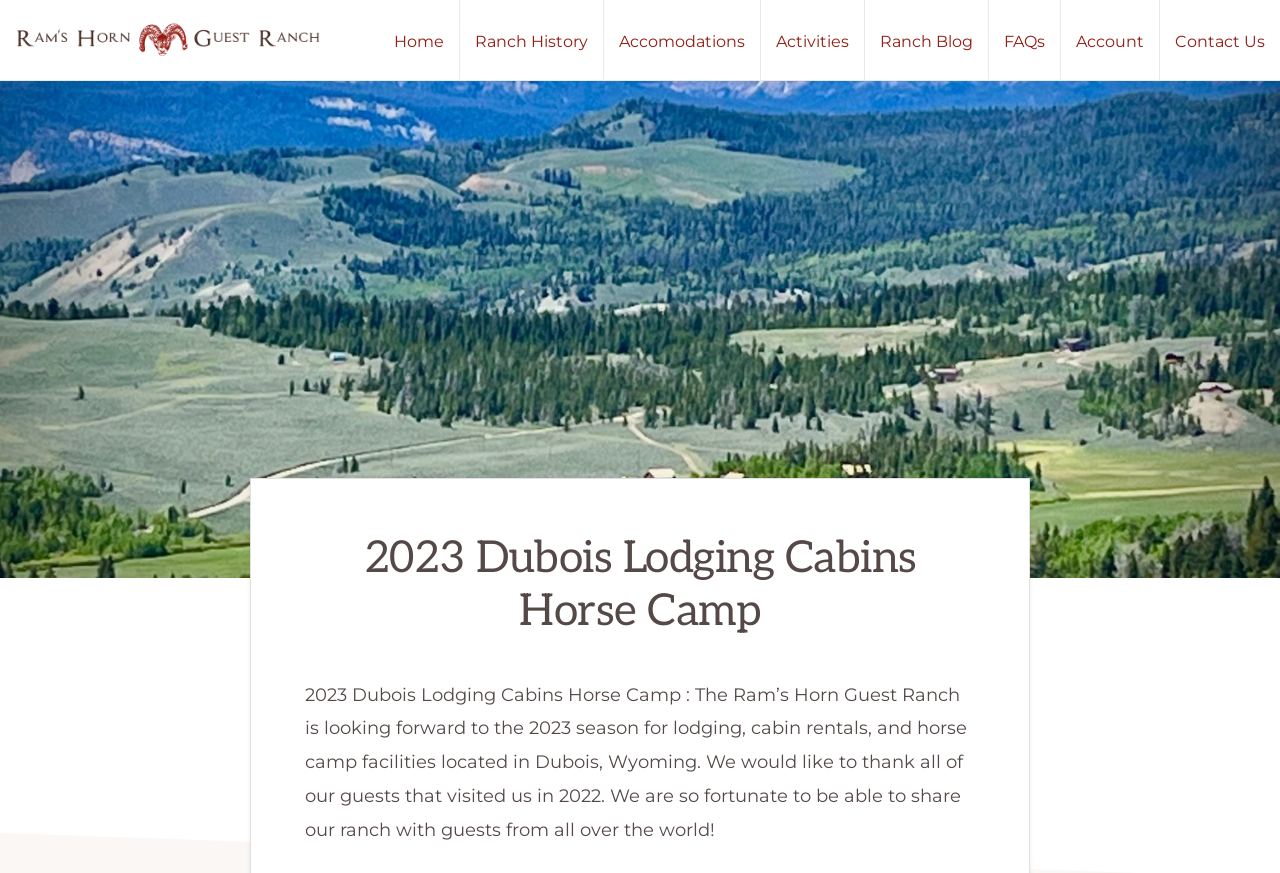Please determine the primary heading and provide its text.

2023 Dubois Lodging Cabins Horse Camp